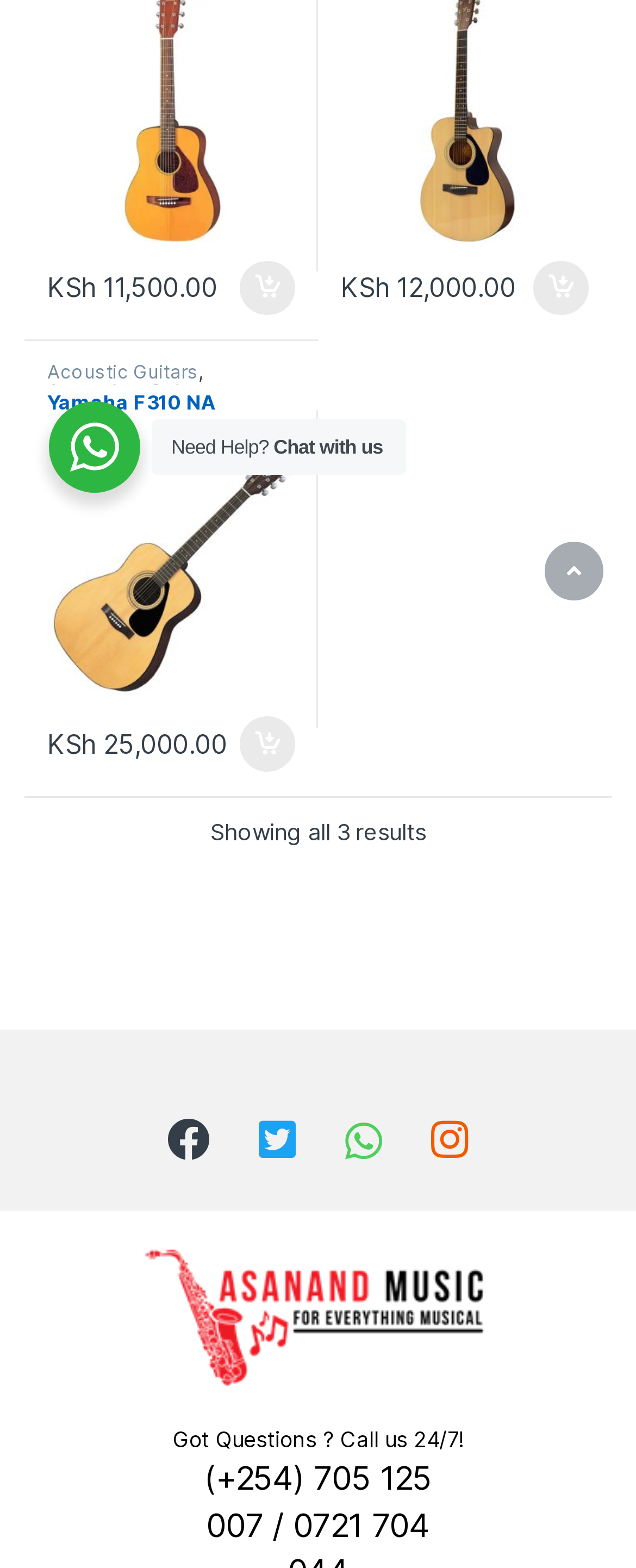Locate the bounding box coordinates of the UI element described by: "Guitars". The bounding box coordinates should consist of four float numbers between 0 and 1, i.e., [left, top, right, bottom].

[0.235, 0.243, 0.337, 0.257]